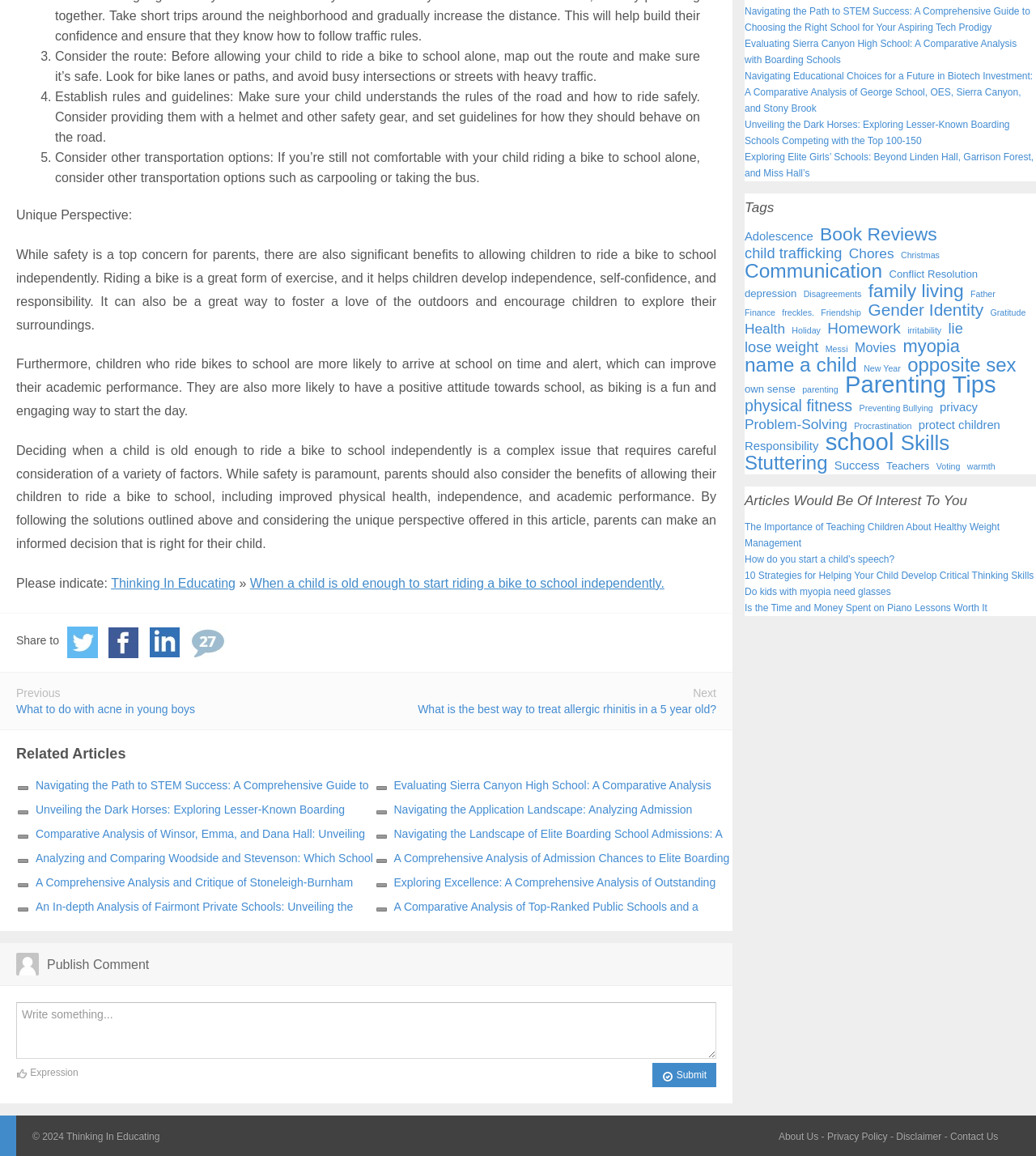Given the element description, predict the bounding box coordinates in the format (top-left x, top-left y, bottom-right x, bottom-right y). Make sure all values are between 0 and 1. Here is the element description: alt="Share on facebook"

[0.105, 0.55, 0.134, 0.56]